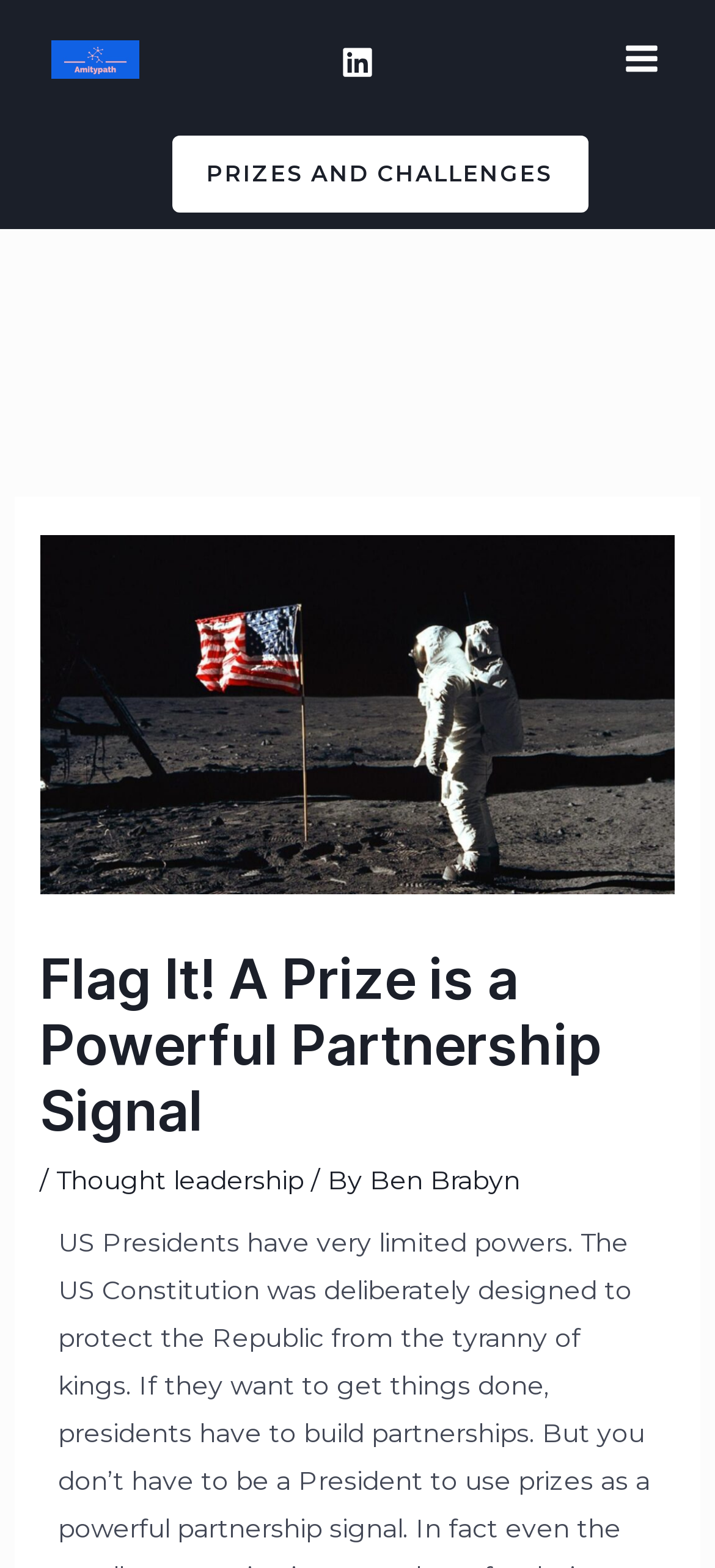Refer to the element description Prizes and Challenges and identify the corresponding bounding box in the screenshot. Format the coordinates as (top-left x, top-left y, bottom-right x, bottom-right y) with values in the range of 0 to 1.

[0.178, 0.086, 0.822, 0.135]